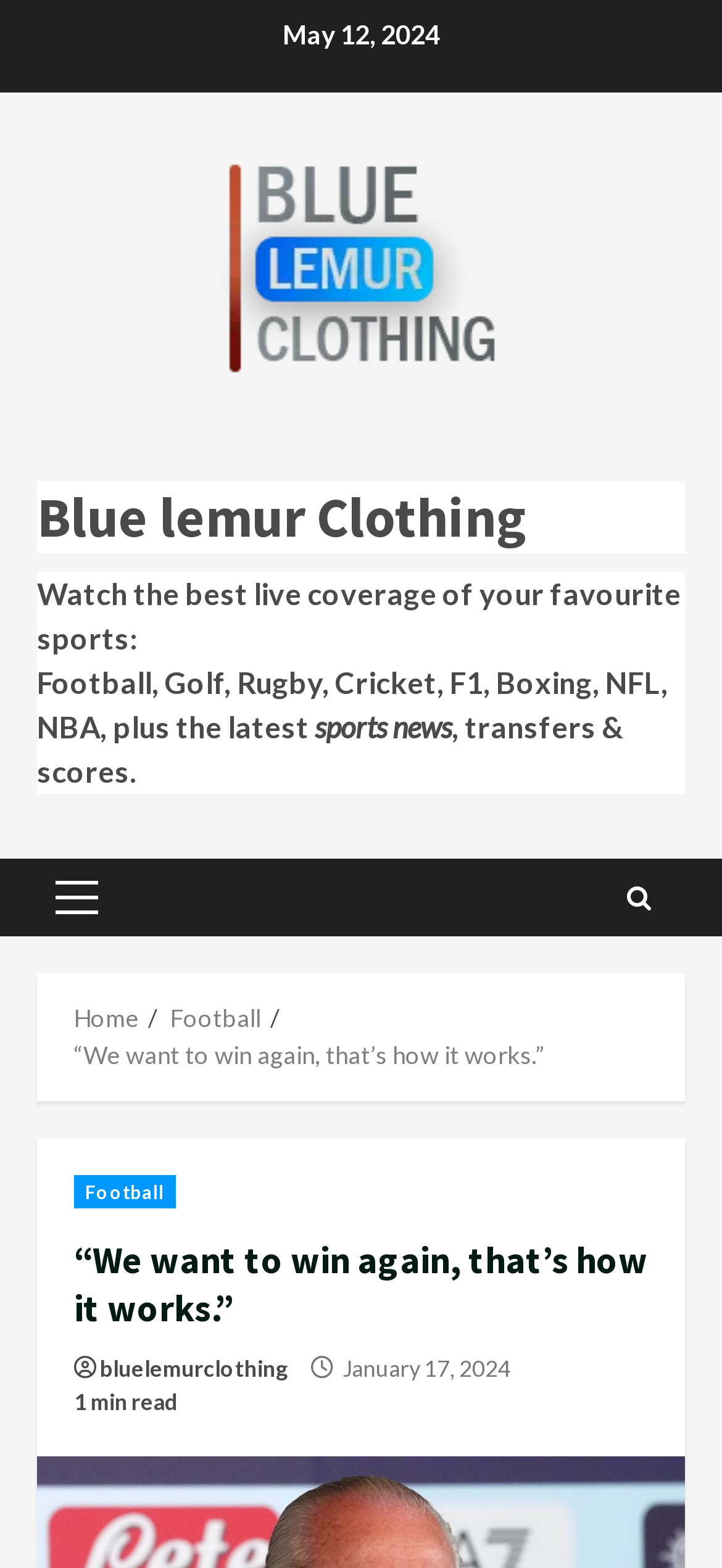Please provide a comprehensive response to the question based on the details in the image: What is the date of the article?

I found the date of the article by looking at the top of the webpage, where it says 'May 12, 2024' in a static text element.